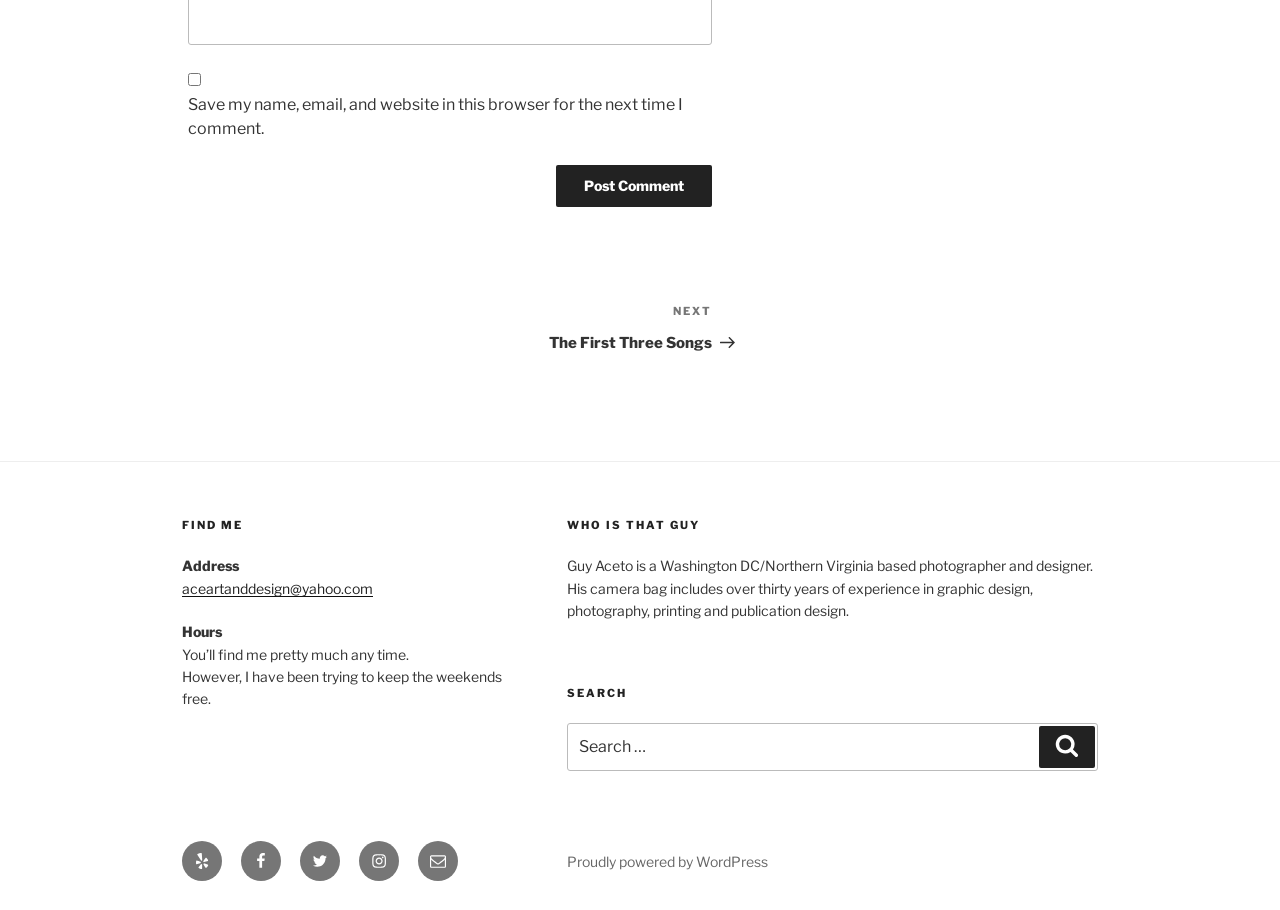Using the given description, provide the bounding box coordinates formatted as (top-left x, top-left y, bottom-right x, bottom-right y), with all values being floating point numbers between 0 and 1. Description: Search

[0.812, 0.798, 0.855, 0.844]